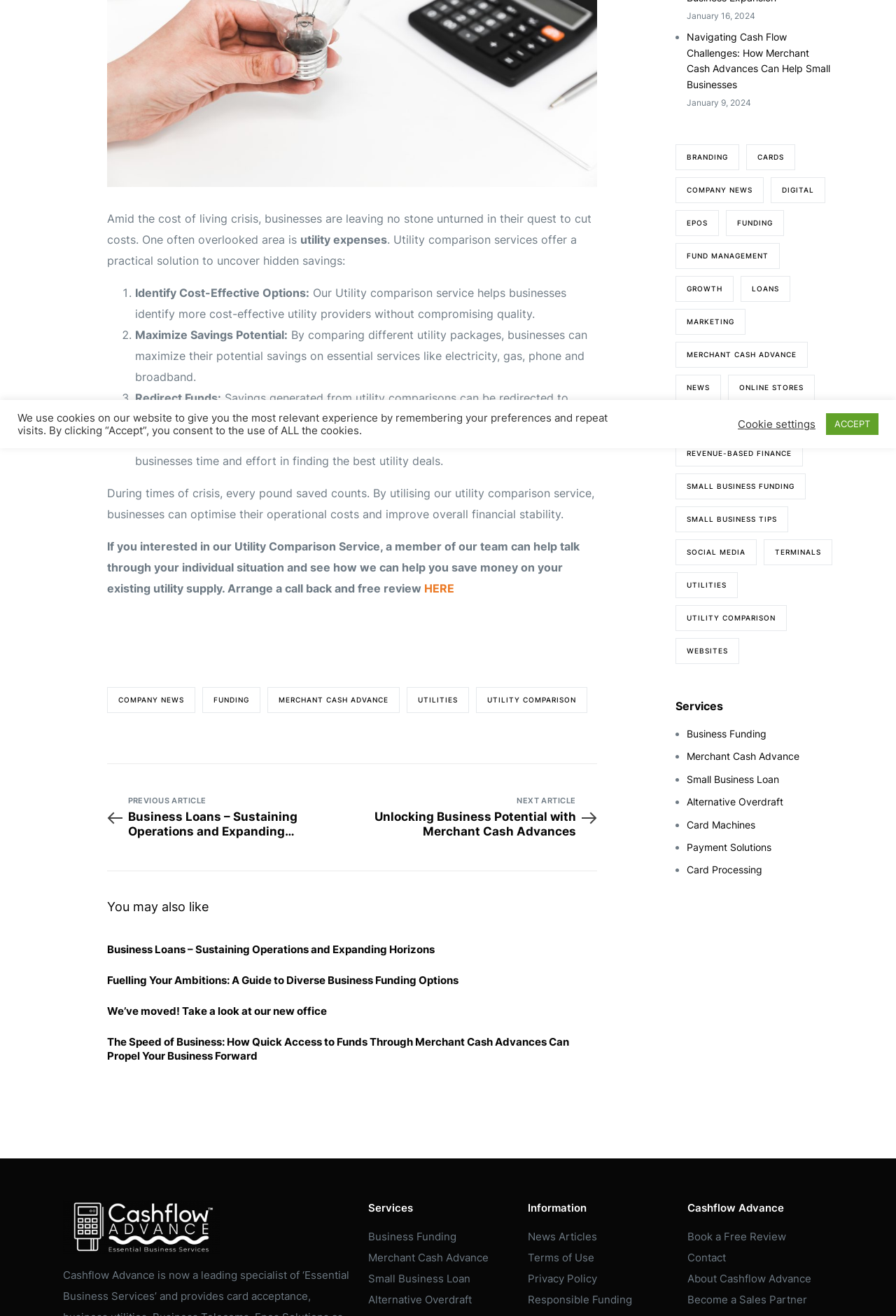Given the description of a UI element: "Branding", identify the bounding box coordinates of the matching element in the webpage screenshot.

[0.754, 0.11, 0.825, 0.129]